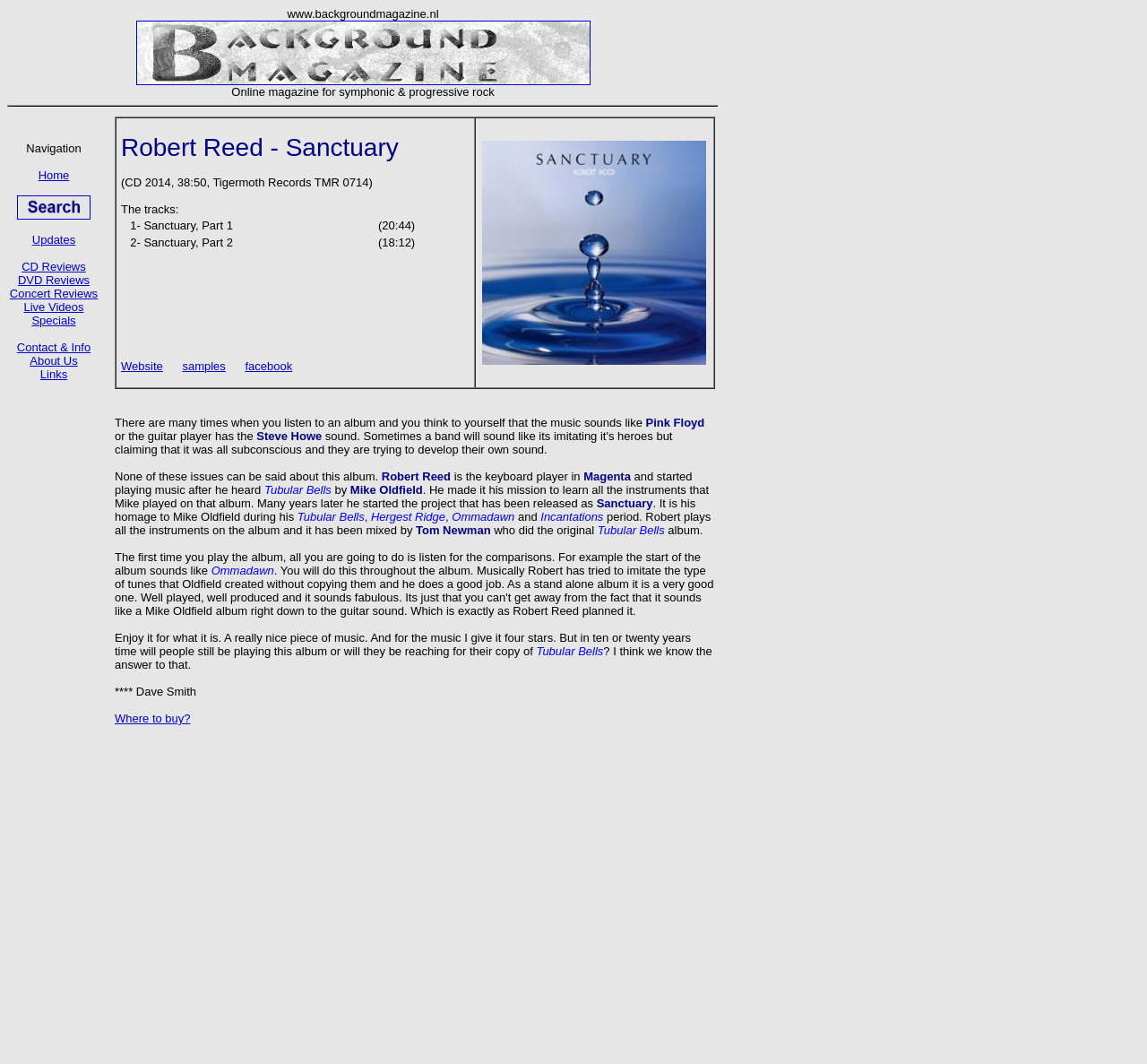Use a single word or phrase to answer the question:
What is the name of the reviewer?

Dave Smith